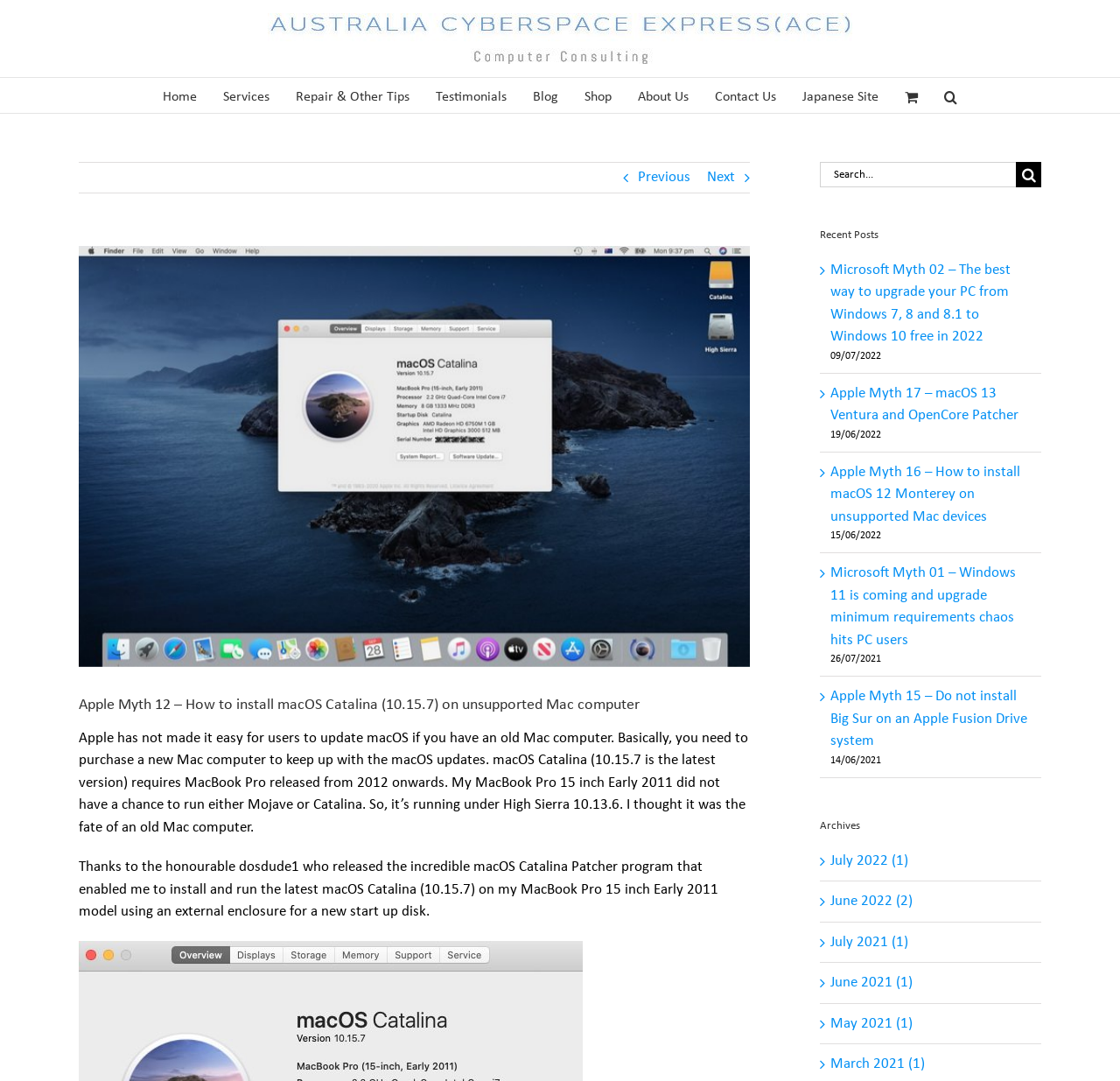Determine the bounding box coordinates of the area to click in order to meet this instruction: "View Larger Image".

[0.07, 0.23, 0.103, 0.285]